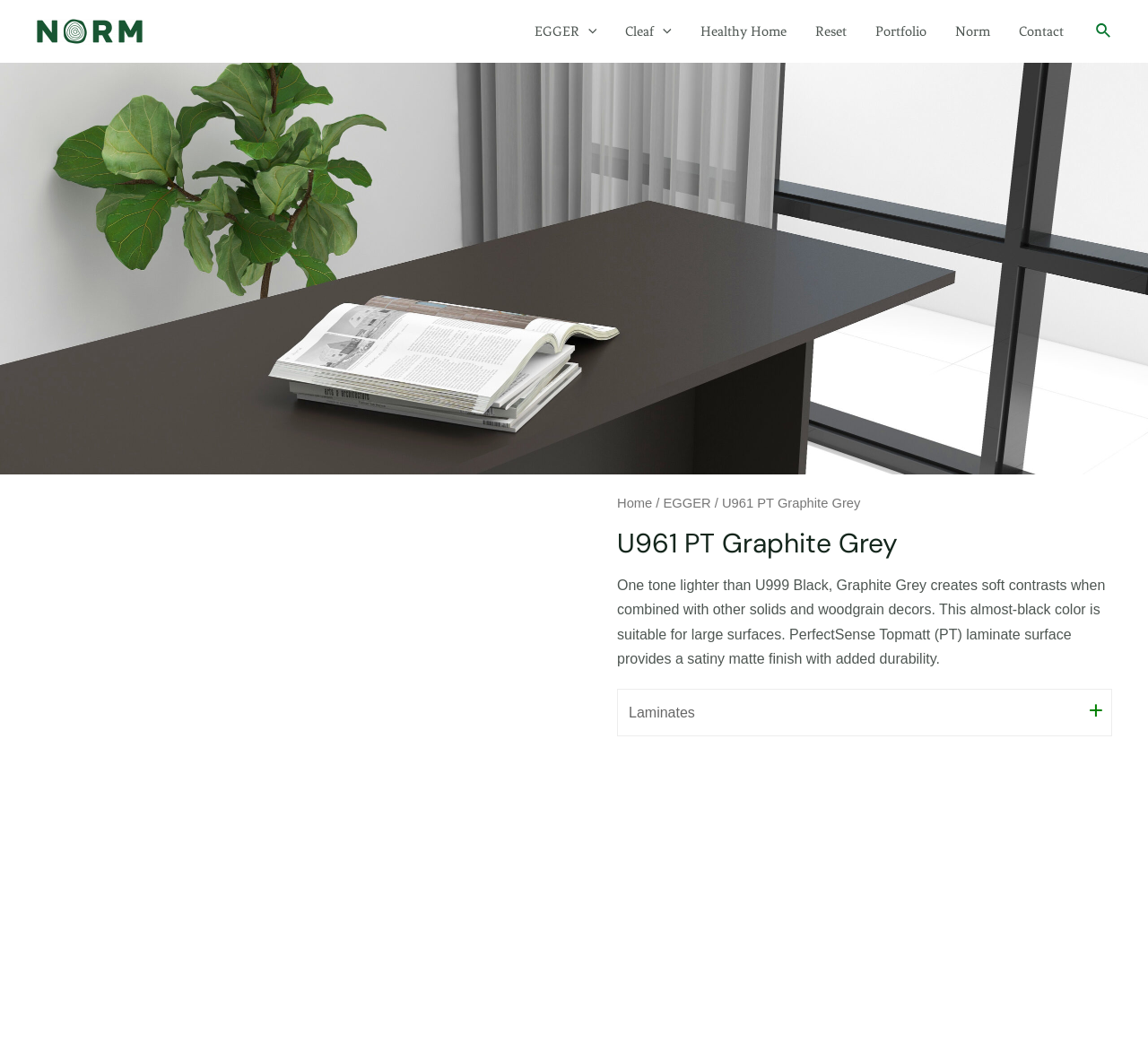Please identify the bounding box coordinates of the clickable region that I should interact with to perform the following instruction: "search". The coordinates should be expressed as four float numbers between 0 and 1, i.e., [left, top, right, bottom].

[0.955, 0.019, 0.969, 0.041]